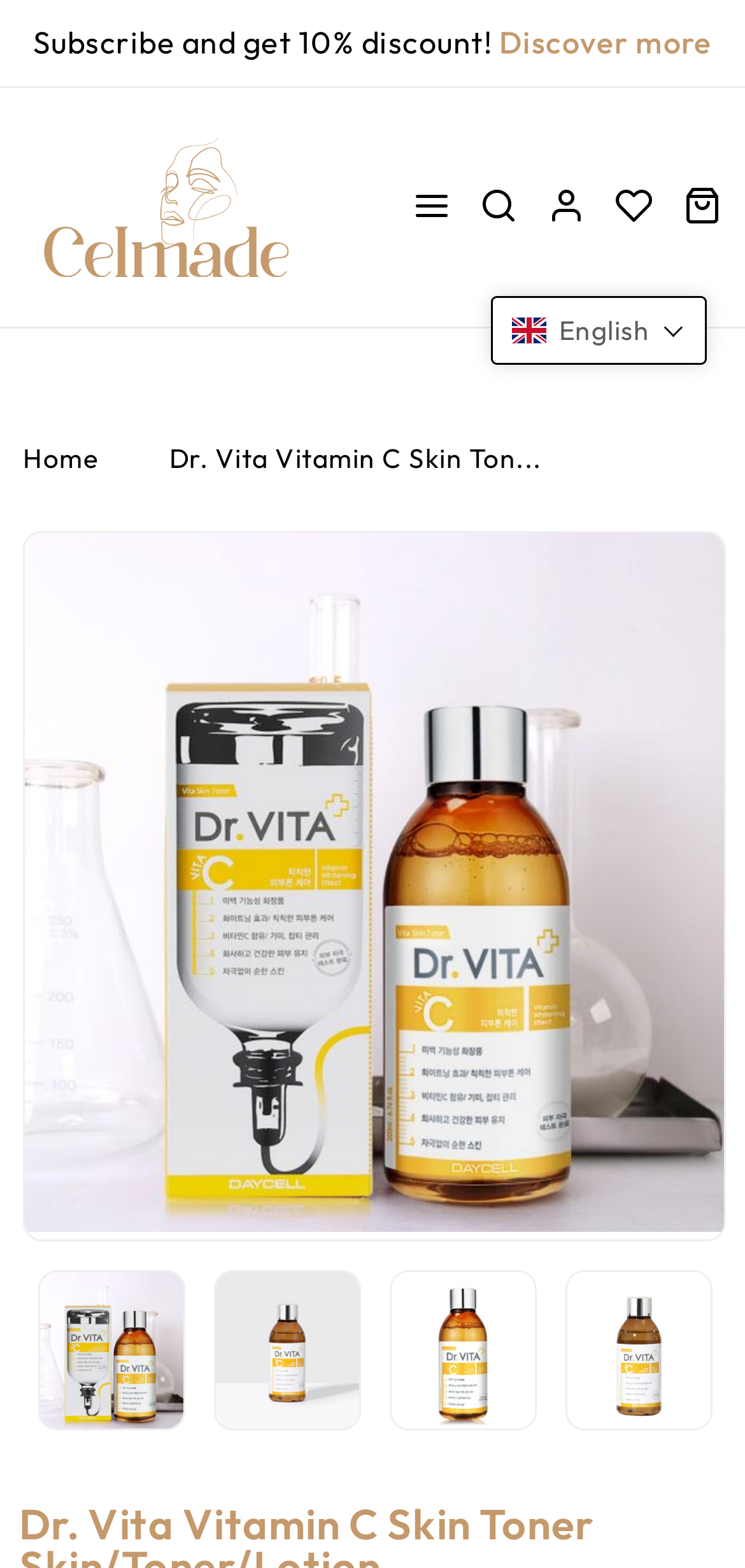Create a full and detailed caption for the entire webpage.

The webpage is about Dr. Vita Vitamin C Skin Toner, a gentle and moisturizing toner designed to improve skin tone, reduce fine lines and wrinkles, and balance skin pH levels. 

At the top, there is a subscription offer with a "Subscribe and get 10% discount!" text, accompanied by a "Discover more" link to its right. Below this, there is a large image of the product, taking up most of the width of the page. 

To the left of the product image, there are navigation links, including "Home". Above the product image, there are several social media links, represented by icons. 

The product name "Dr. Vita Vitamin C Skin Toner" is displayed prominently above the product image. Below the product image, there is a large section that appears to be a product description or details section, taking up most of the page's width and height. 

At the bottom of the page, there are four links, evenly spaced from each other, and an image of a country flag, indicating the language selection. Above these links, there is a success message "Your quote is successfully added" with a small icon to its right.